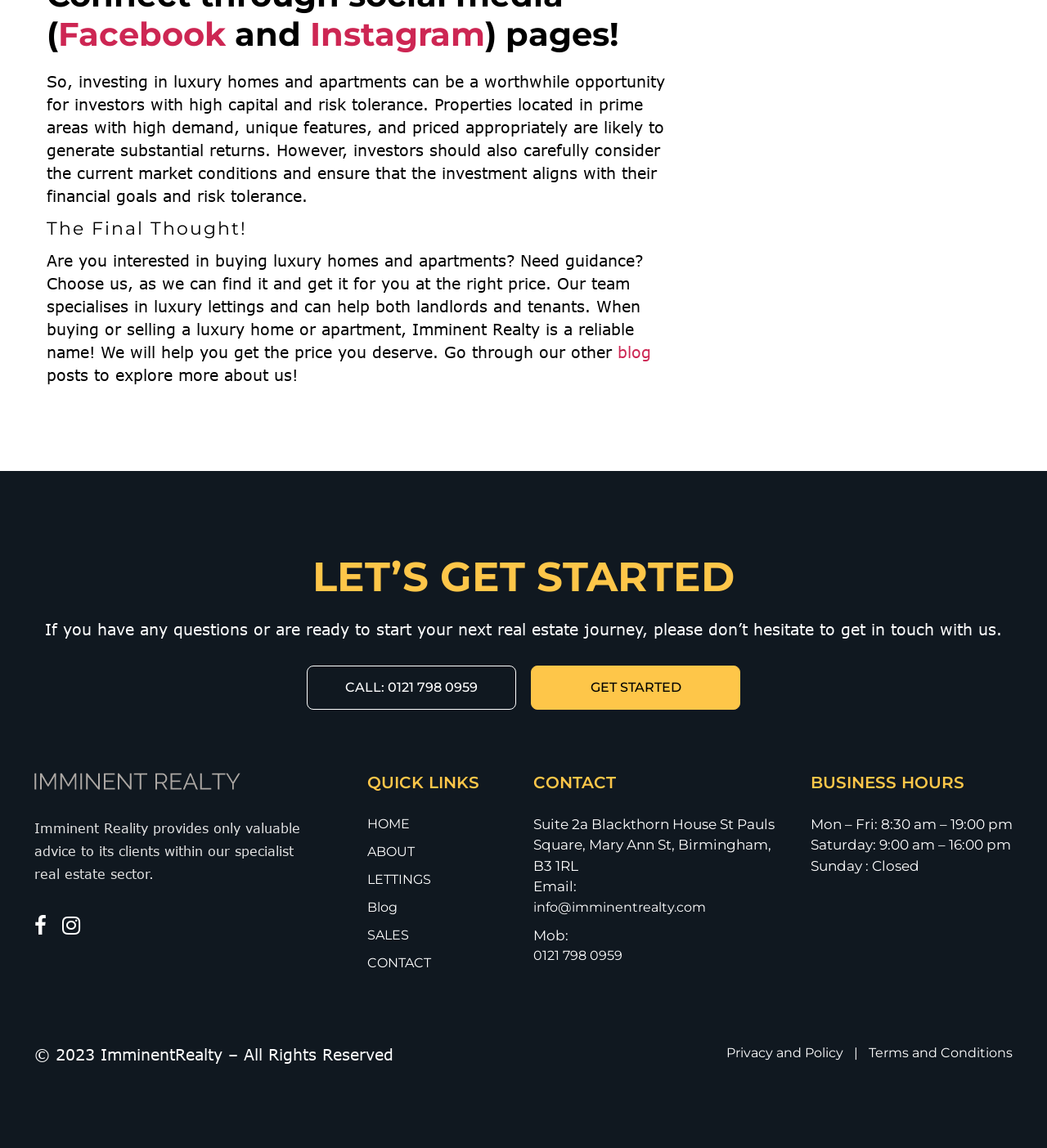Find and specify the bounding box coordinates that correspond to the clickable region for the instruction: "Read about luxury homes and apartments".

[0.045, 0.063, 0.635, 0.179]